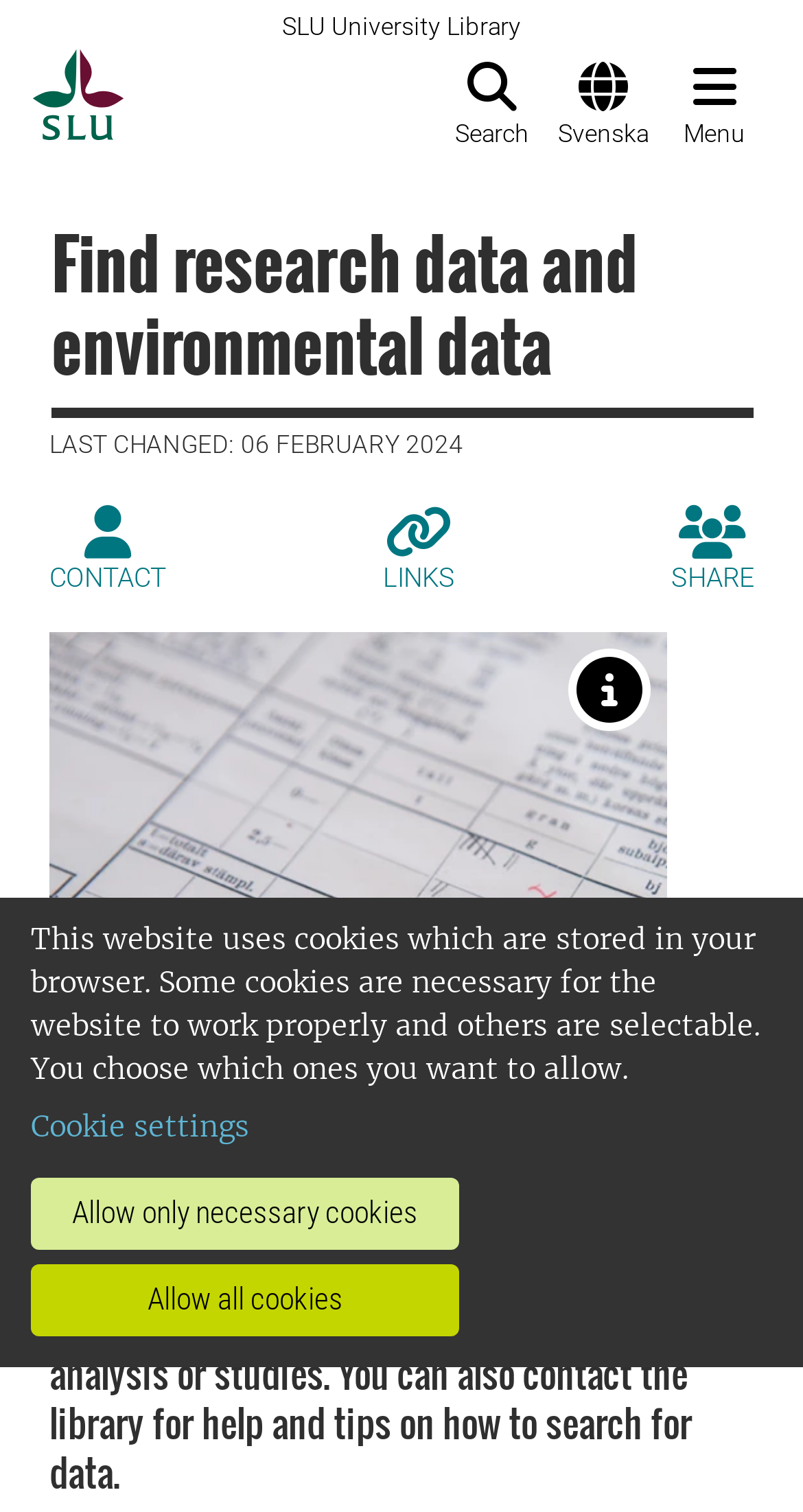Find the bounding box coordinates for the HTML element described as: "Cookie settings". The coordinates should consist of four float values between 0 and 1, i.e., [left, top, right, bottom].

[0.038, 0.731, 0.31, 0.76]